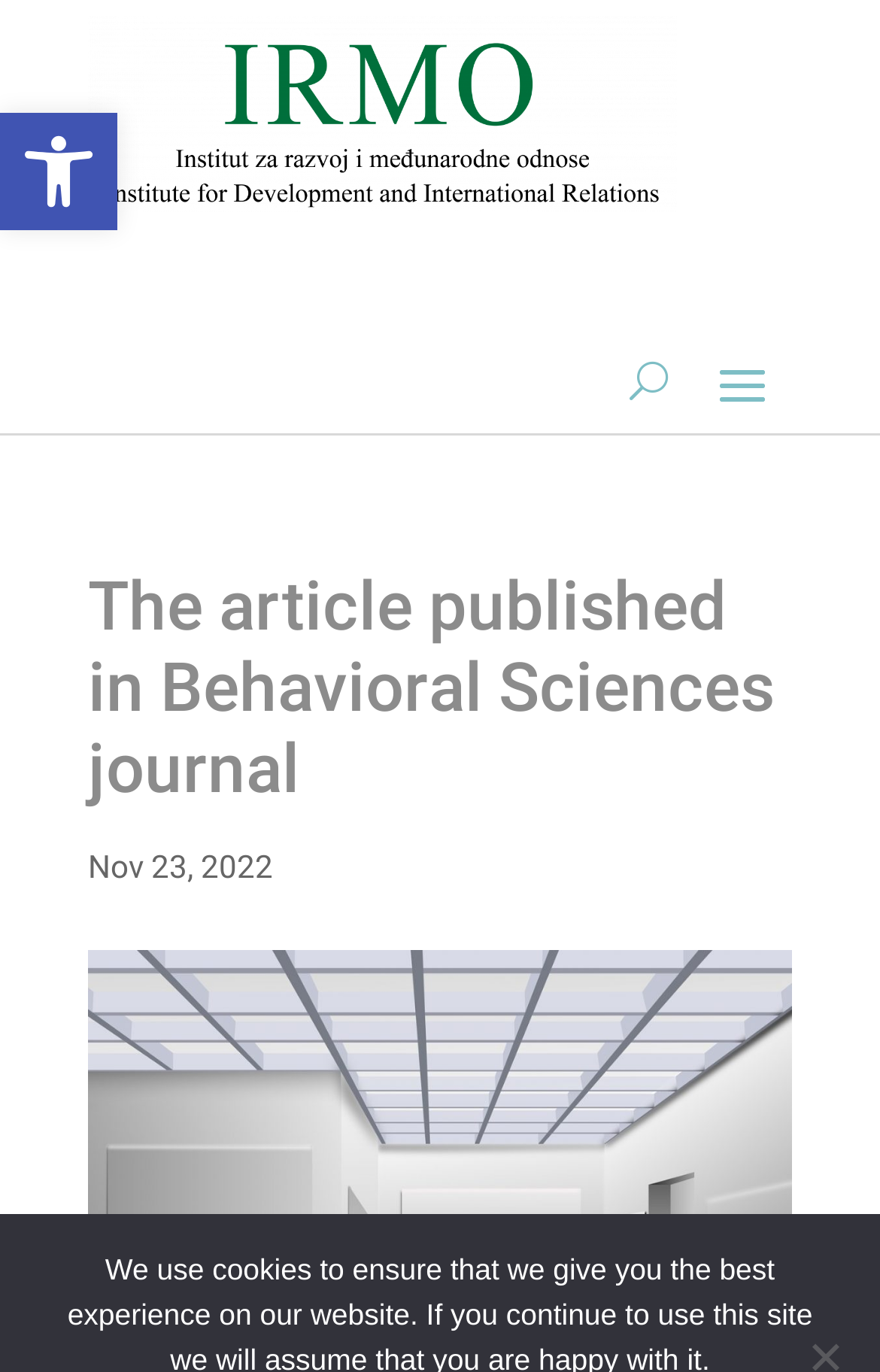Determine which piece of text is the heading of the webpage and provide it.

The article published in Behavioral Sciences journal